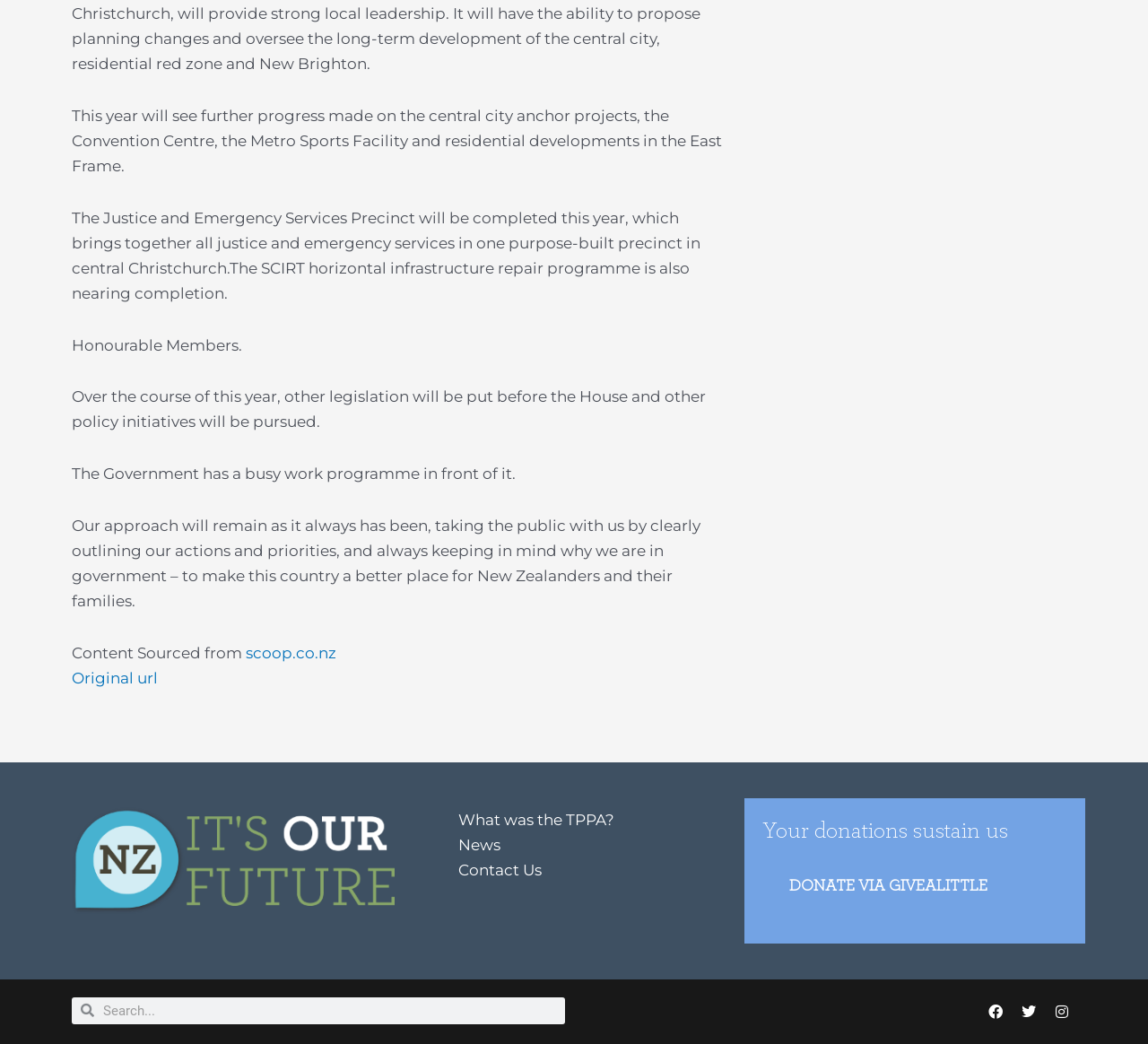For the given element description What was the TPPA?, determine the bounding box coordinates of the UI element. The coordinates should follow the format (top-left x, top-left y, bottom-right x, bottom-right y) and be within the range of 0 to 1.

[0.399, 0.776, 0.535, 0.794]